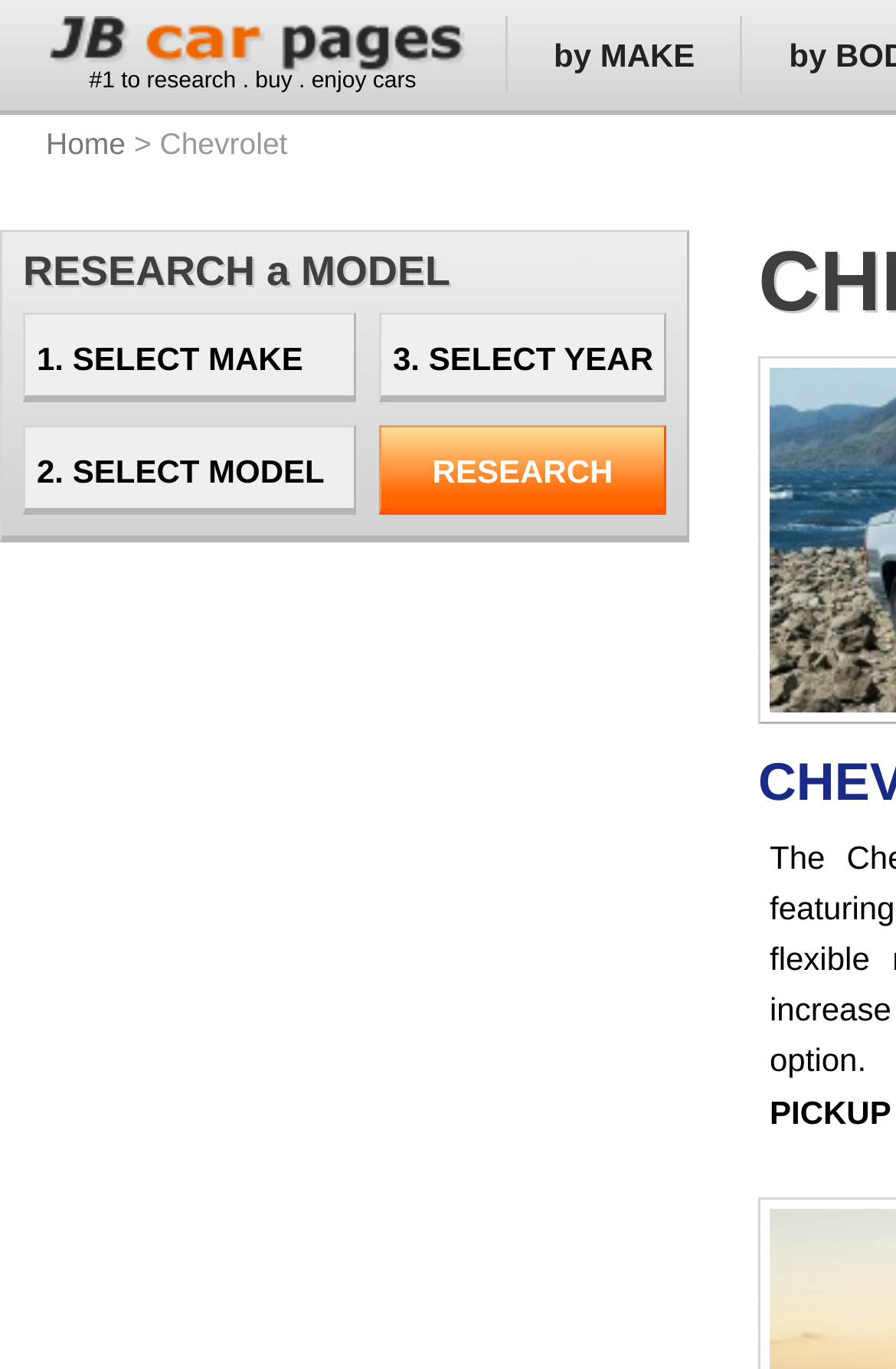Determine the bounding box coordinates of the UI element that matches the following description: "Home". The coordinates should be four float numbers between 0 and 1 in the format [left, top, right, bottom].

[0.051, 0.092, 0.14, 0.118]